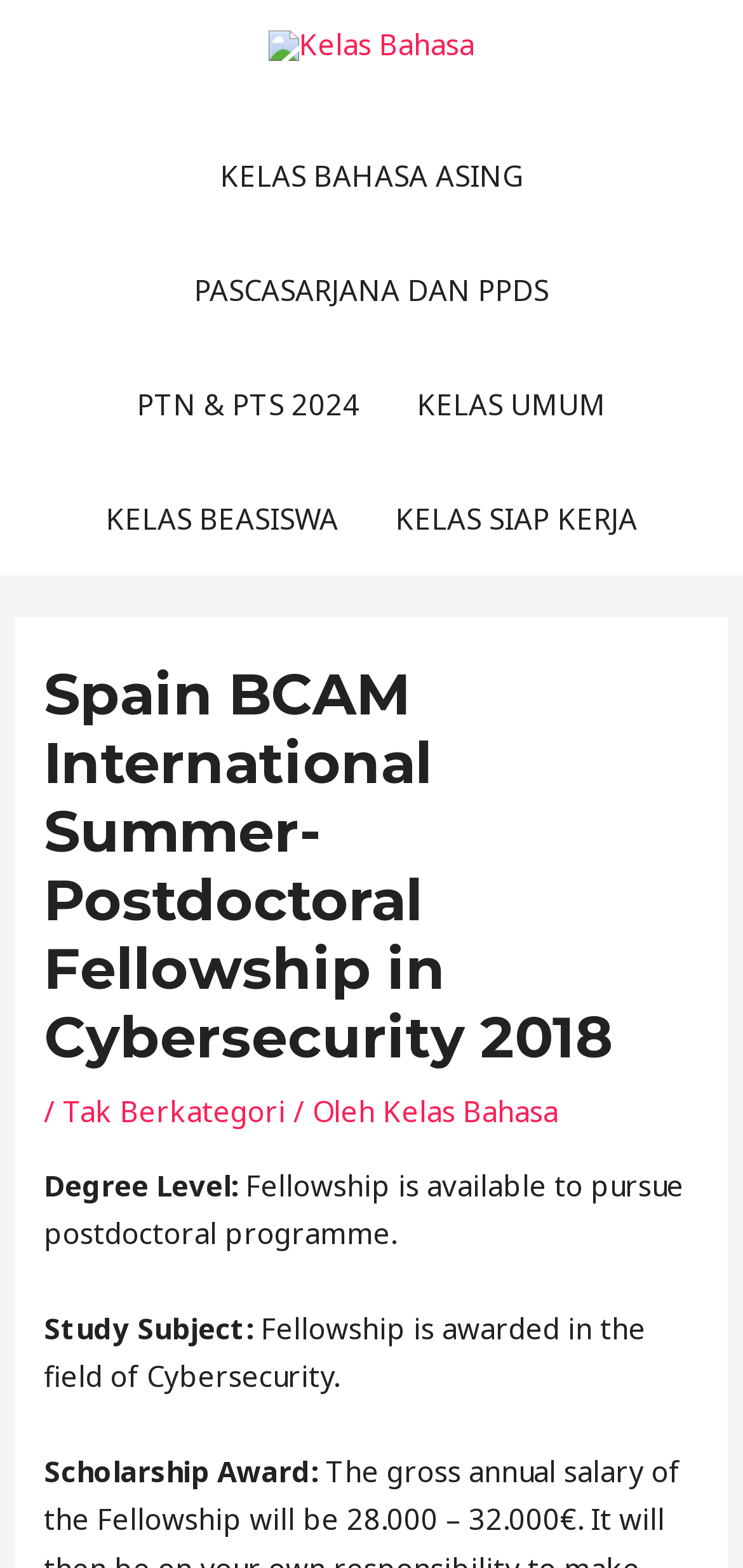Provide a thorough description of the webpage's content and layout.

The webpage is about the Spain BCAM International Summer-Postdoctoral Fellowship in Cybersecurity 2018. At the top, there is a link to "Kelas Bahasa" accompanied by an image with the same name. Below this, there is a navigation section labeled "Navigasi Situs" that contains five links: "KELAS BAHASA ASING", "PASCASARJANA DAN PPDS", "PTN & PTS 2024", "KELAS UMUM", and "KELAS BEASISWA".

The main content of the webpage is divided into sections. The first section has a heading that repeats the title of the fellowship. Below this, there is a link to "Tak Berkategori" and another link to "Kelas Bahasa". The fellowship details are presented in a series of paragraphs, with labels such as "Degree Level", "Study Subject", and "Scholarship". The text describes the fellowship as a postdoctoral program in the field of Cybersecurity, with an award mentioned but not specified.